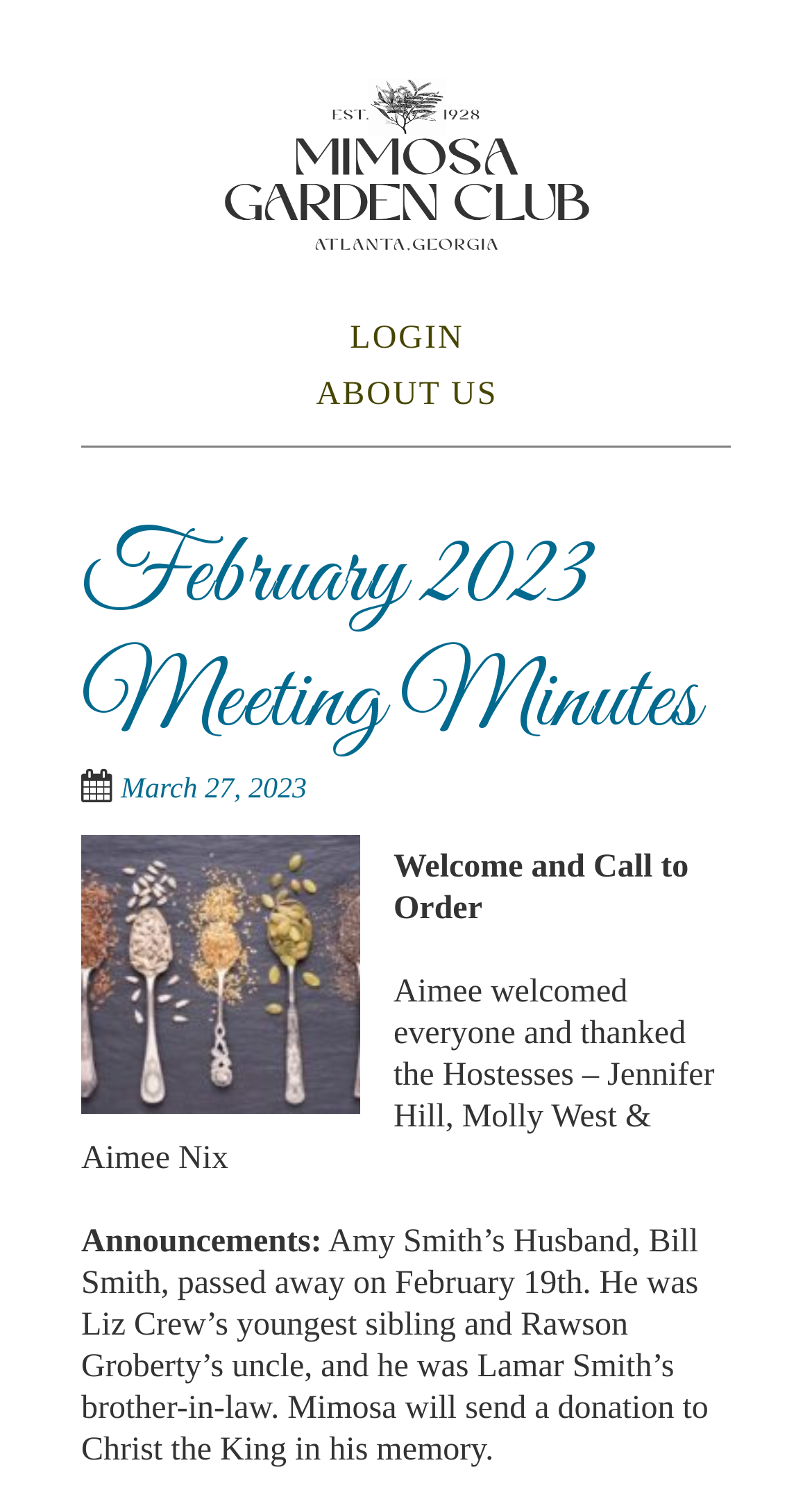Reply to the question below using a single word or brief phrase:
What is the name of the garden club?

Mimosa Garden Club